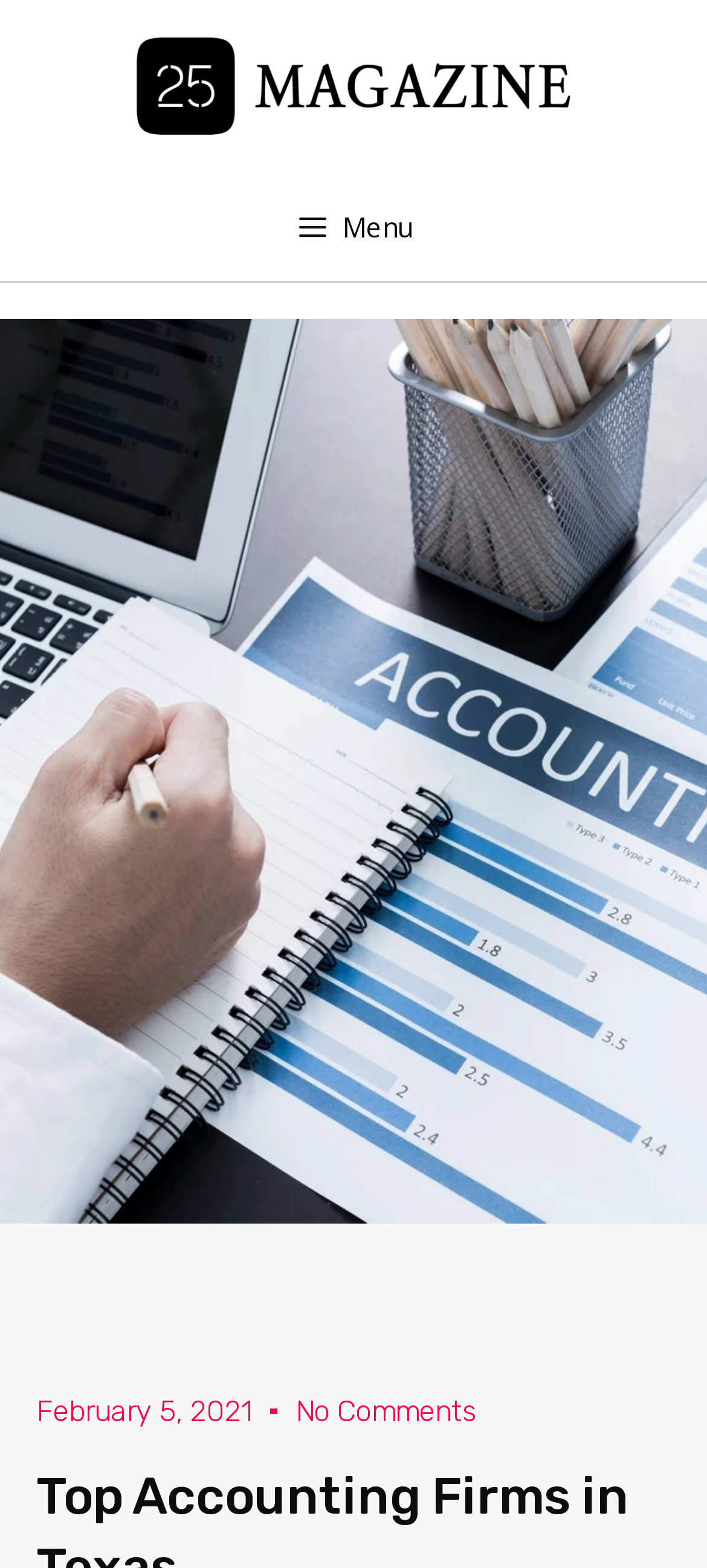Determine the bounding box coordinates for the UI element with the following description: "Menu". The coordinates should be four float numbers between 0 and 1, represented as [left, top, right, bottom].

[0.0, 0.11, 1.0, 0.179]